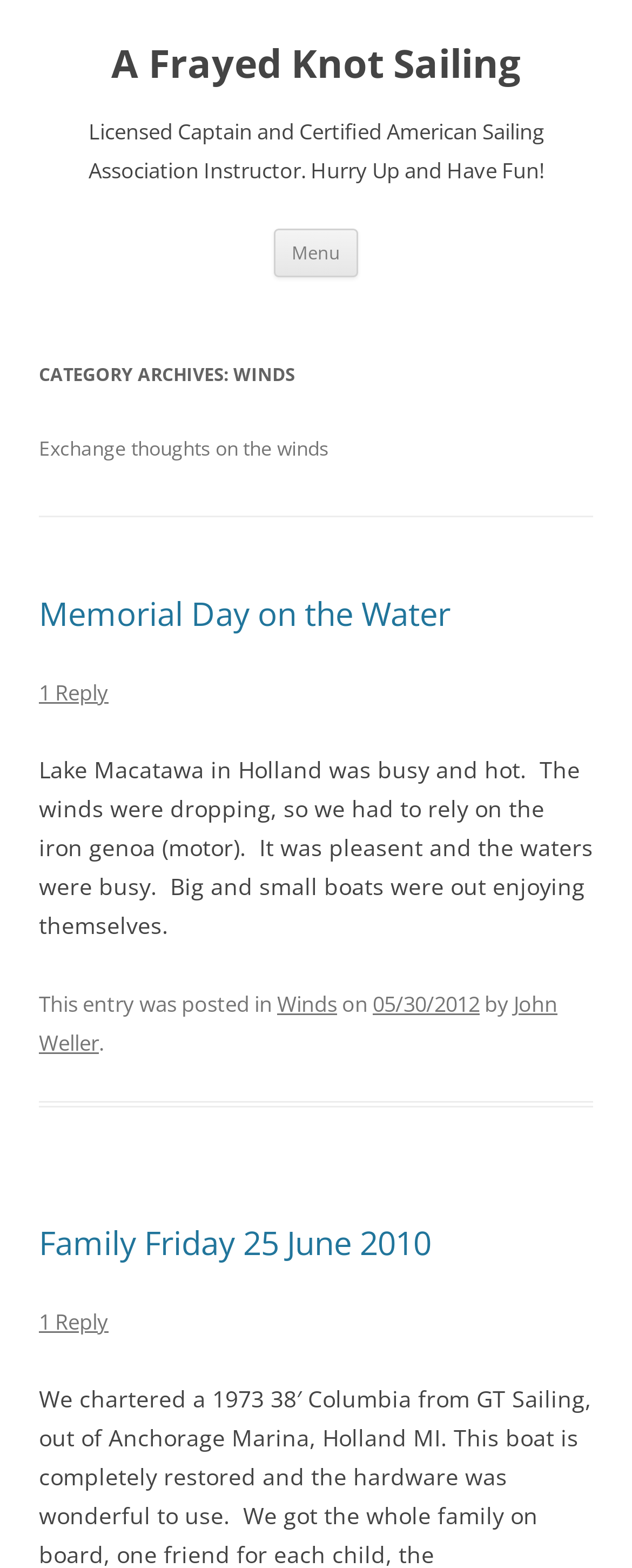Respond with a single word or phrase:
What is the name of the lake mentioned in the article?

Lake Macatawa